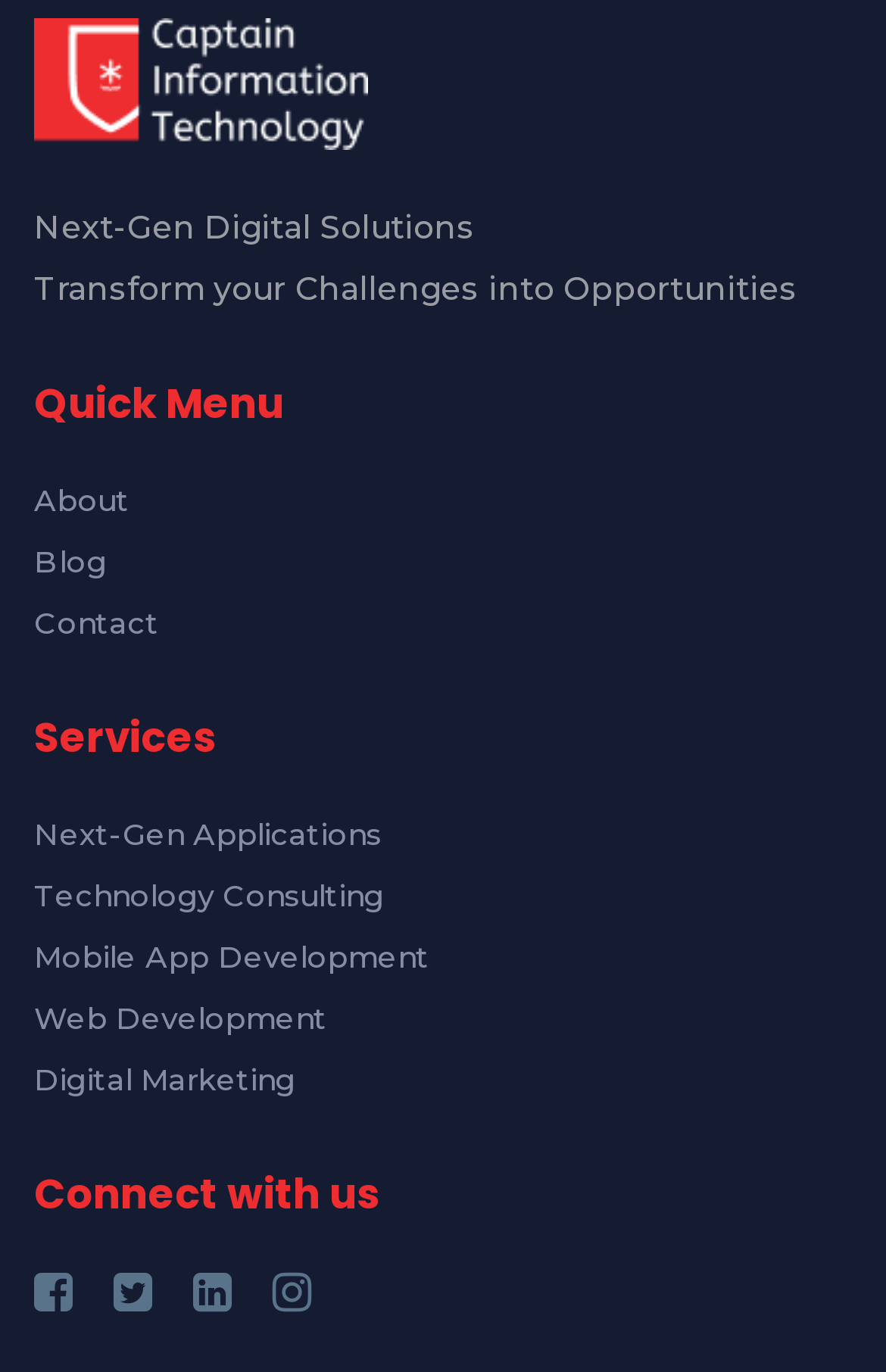Identify the bounding box coordinates for the UI element described as follows: "Contact". Ensure the coordinates are four float numbers between 0 and 1, formatted as [left, top, right, bottom].

[0.038, 0.44, 0.179, 0.467]